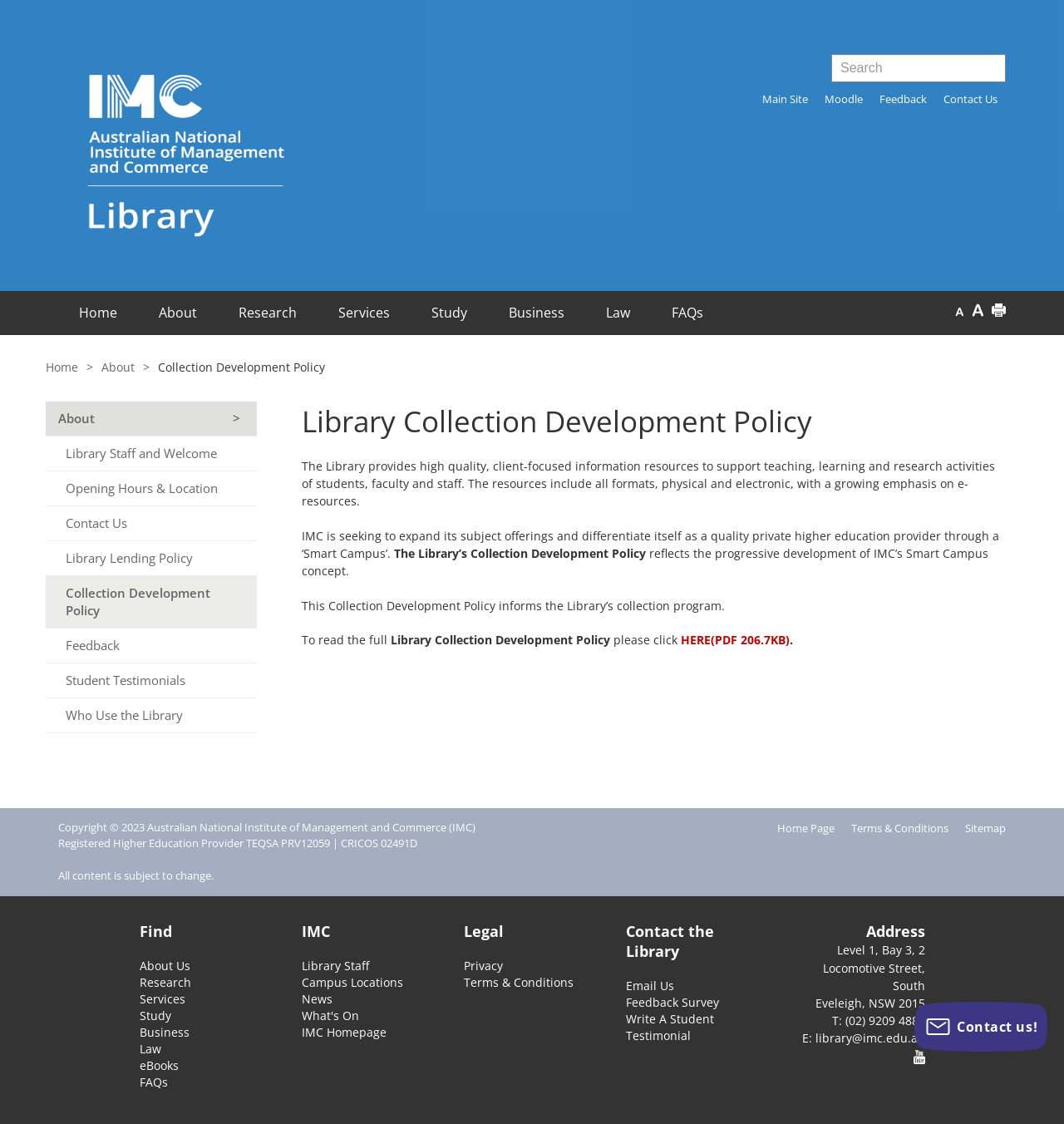Please locate the bounding box coordinates of the element that should be clicked to achieve the given instruction: "View the Library Lending Policy".

[0.13, 0.298, 0.153, 0.365]